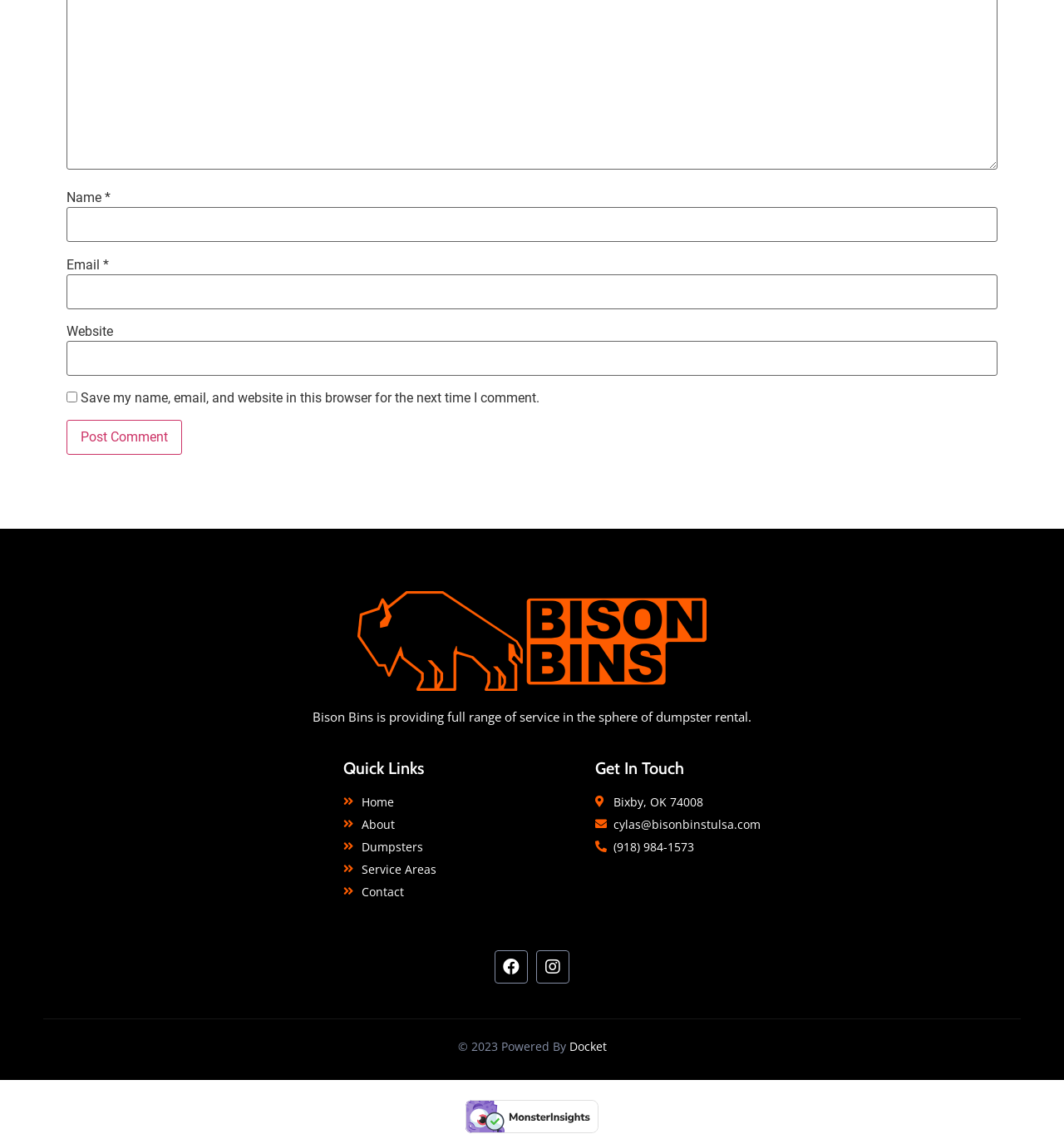What is the phone number of the company?
Answer the question based on the image using a single word or a brief phrase.

(918) 984-1573